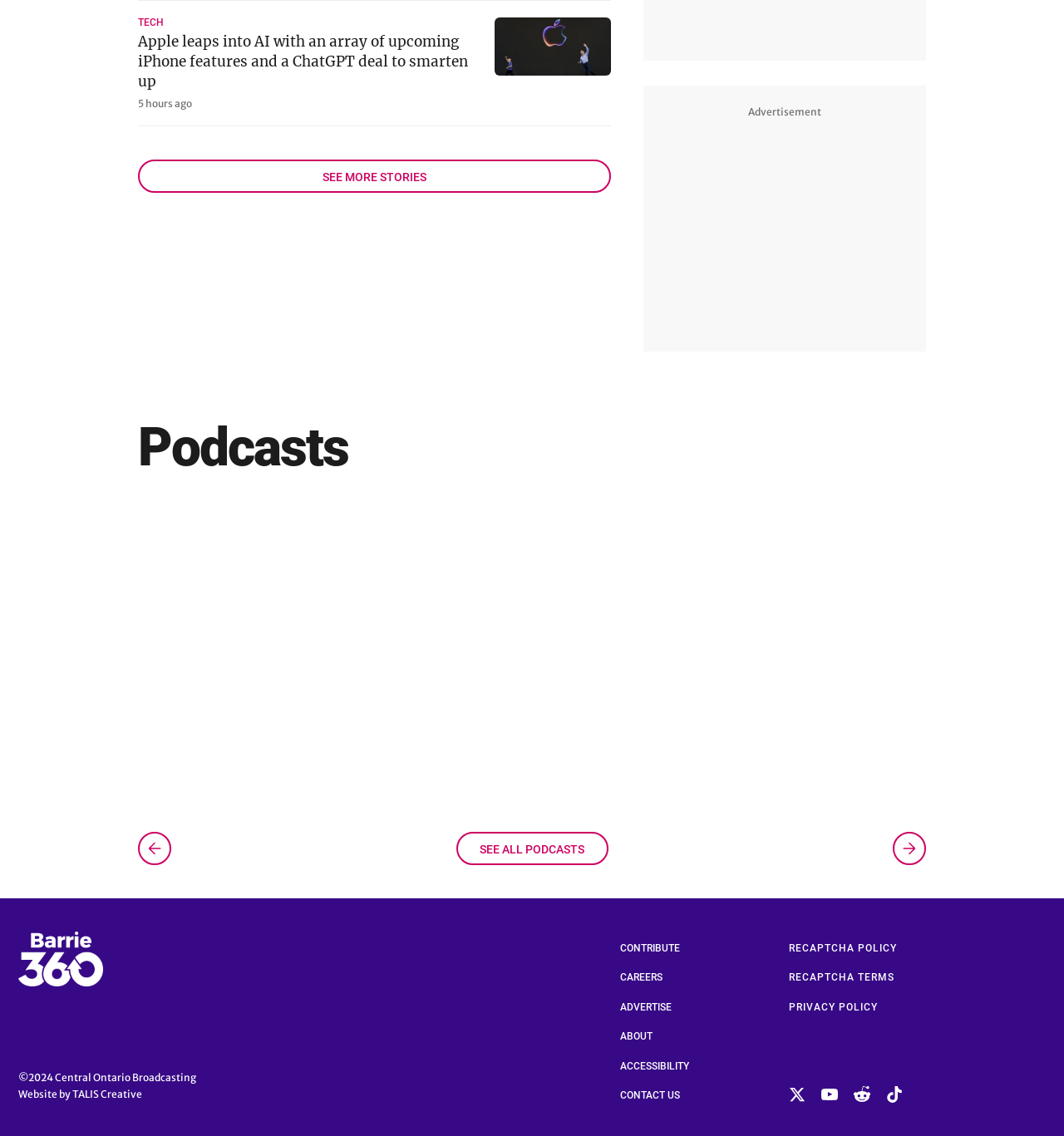Identify the bounding box coordinates of the clickable region to carry out the given instruction: "Contribute to the website".

[0.583, 0.826, 0.639, 0.839]